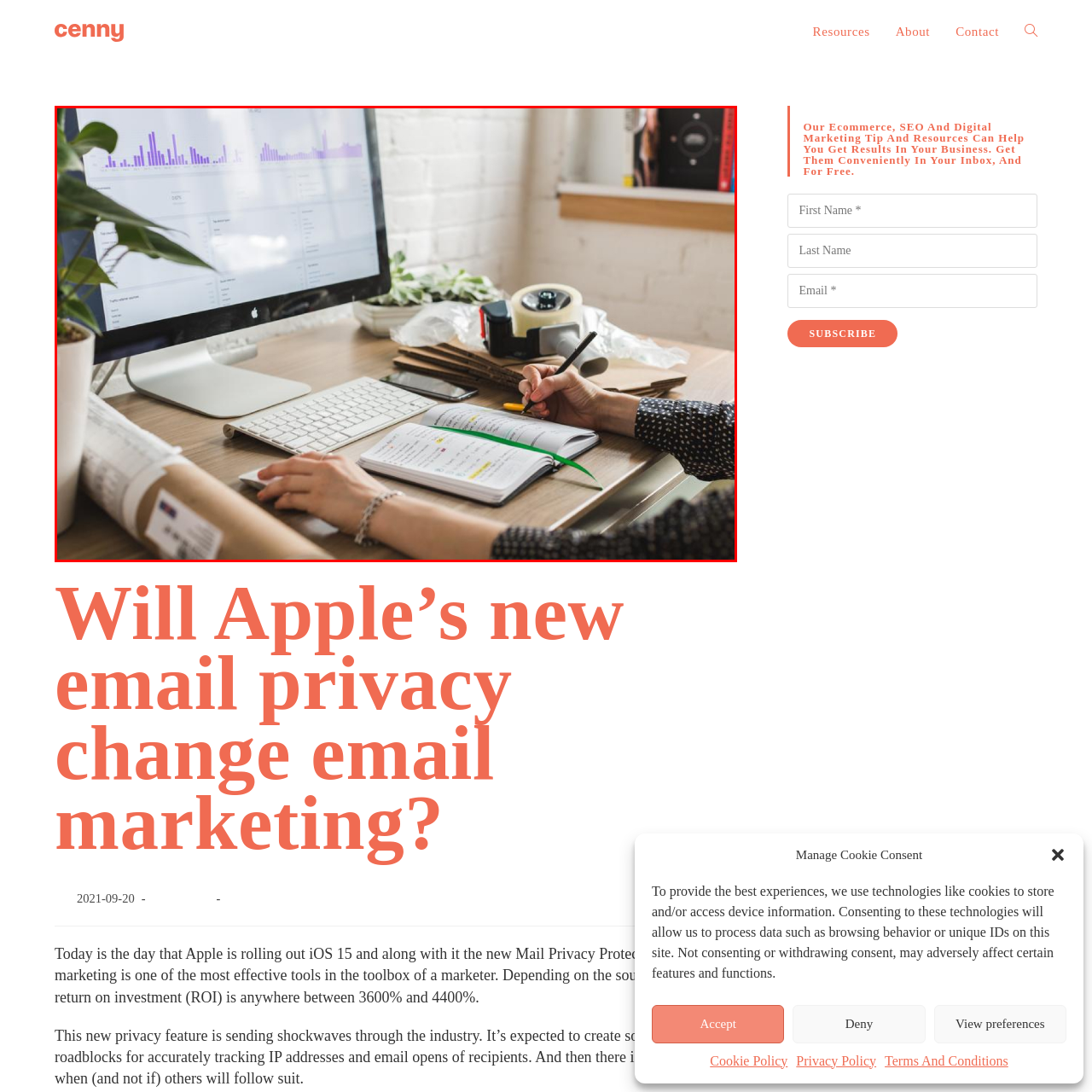What is the purpose of the tape dispenser?
Look closely at the image highlighted by the red bounding box and give a comprehensive answer to the question.

The tape dispenser on the desk, along with the rolls of cardboard, suggests that the person is involved in shipping tasks or packaging items, possibly as part of their work or project.